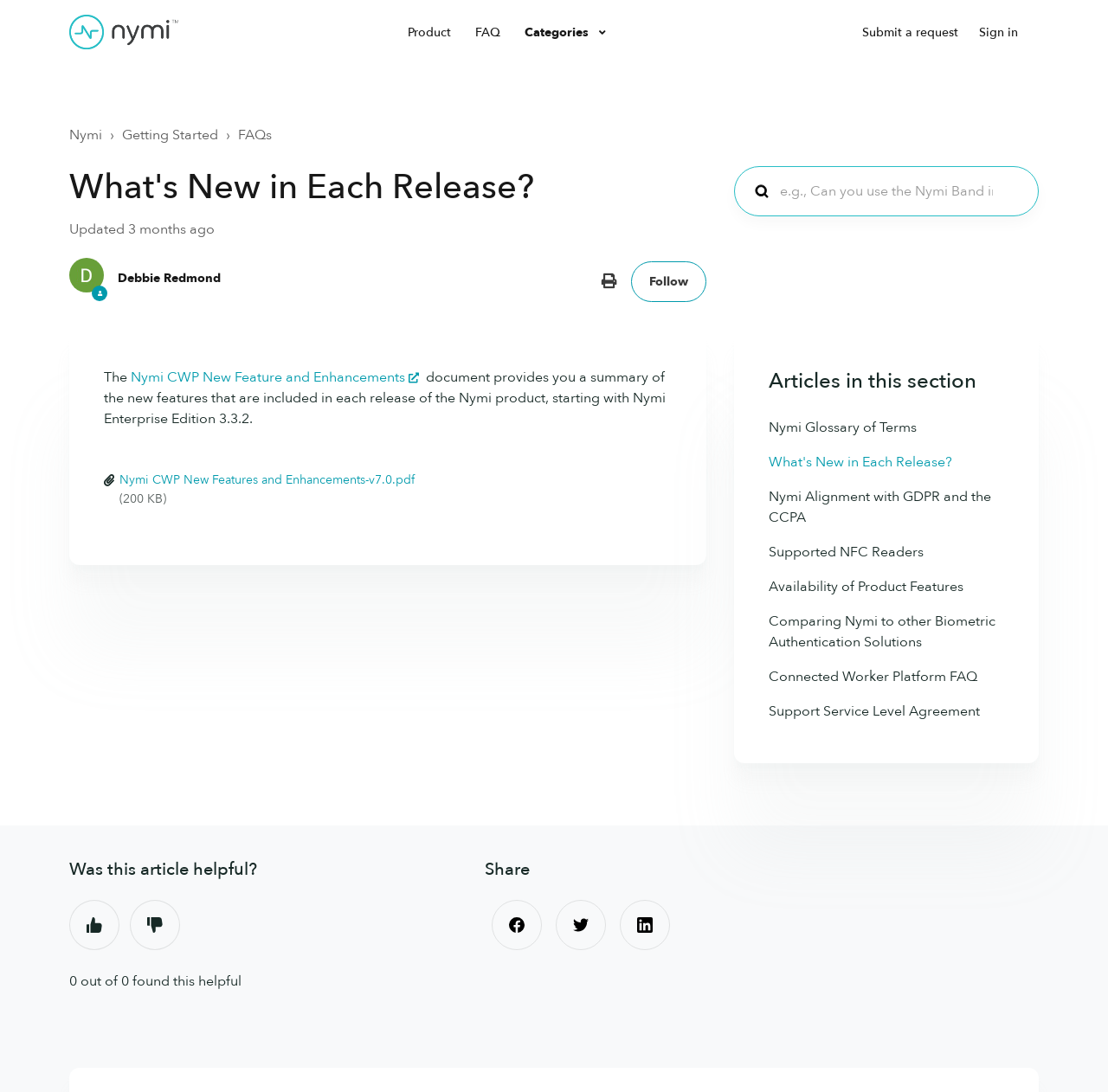Please identify the bounding box coordinates of the element I need to click to follow this instruction: "Download the Nymi CWP New Features and Enhancements document".

[0.108, 0.432, 0.374, 0.447]